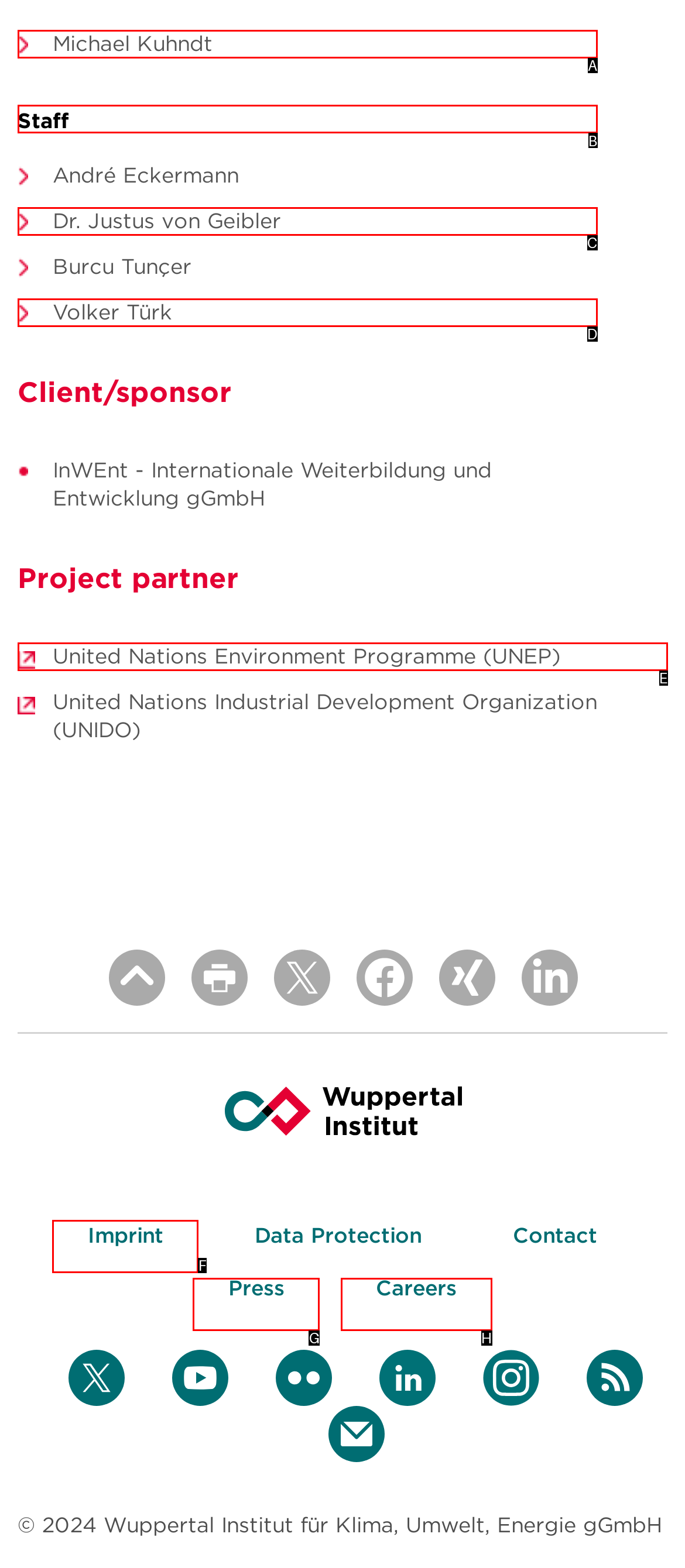Which option should be clicked to execute the task: View staff information?
Reply with the letter of the chosen option.

B